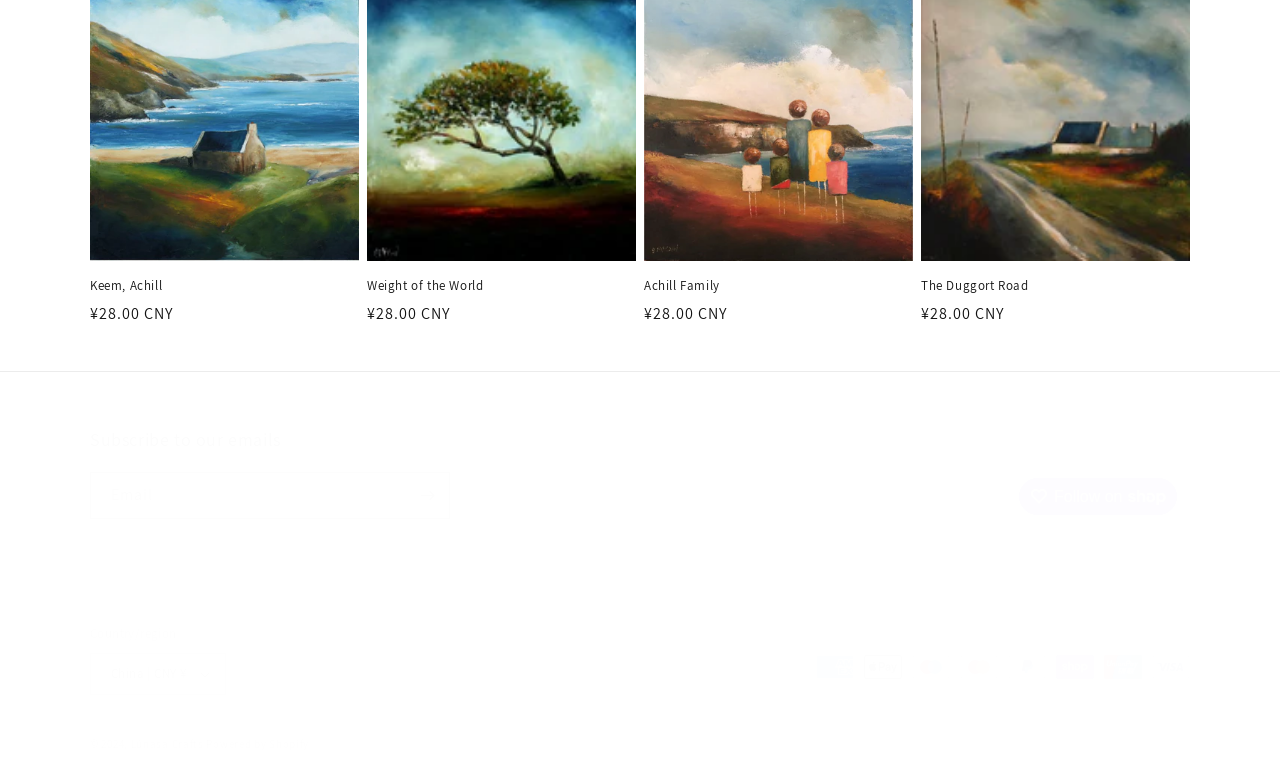Given the description of the UI element: "Achill Family", predict the bounding box coordinates in the form of [left, top, right, bottom], with each value being a float between 0 and 1.

[0.503, 0.361, 0.713, 0.383]